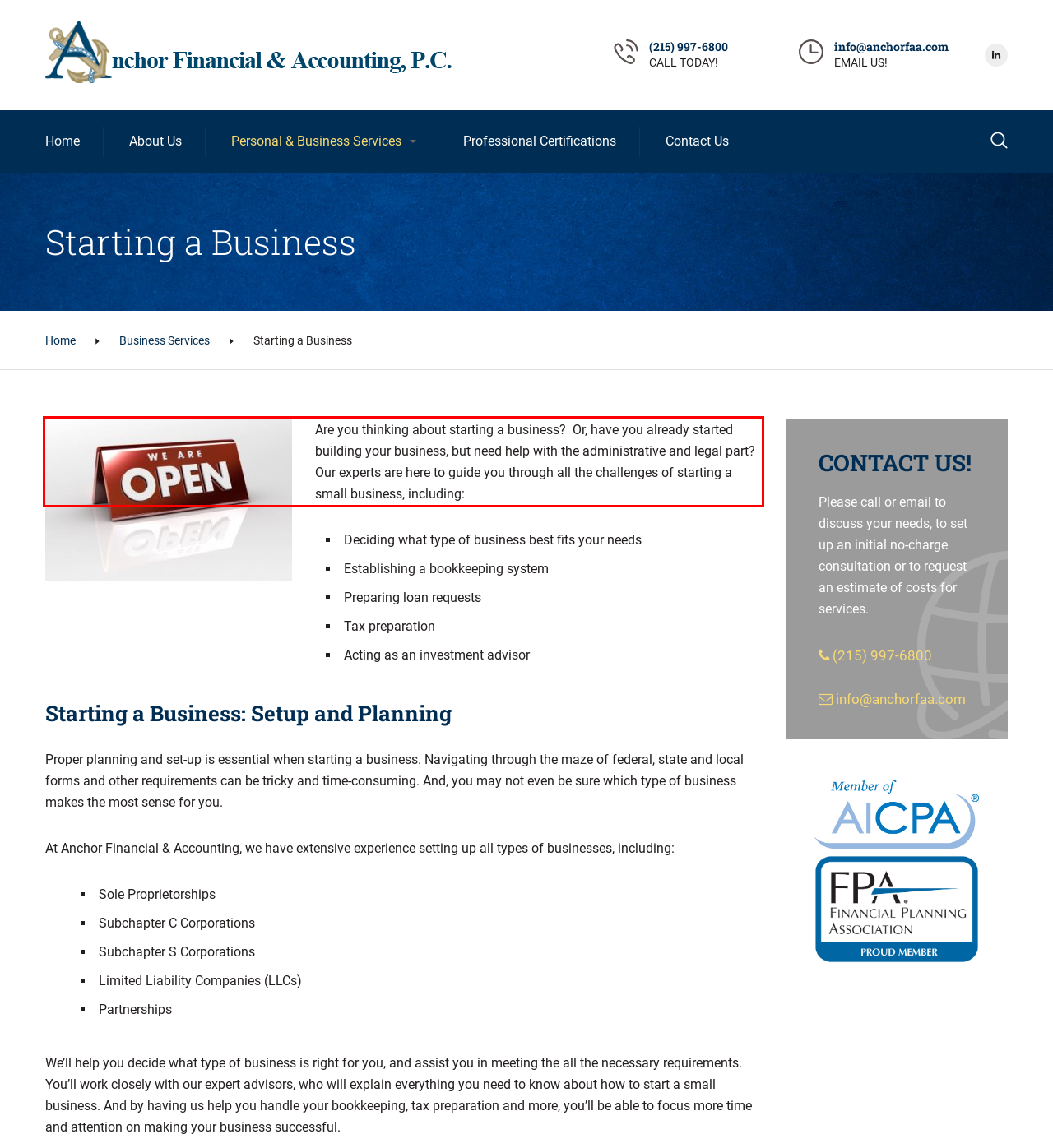In the screenshot of the webpage, find the red bounding box and perform OCR to obtain the text content restricted within this red bounding box.

Are you thinking about starting a business? Or, have you already started building your business, but need help with the administrative and legal part? Our experts are here to guide you through all the challenges of starting a small business, including: